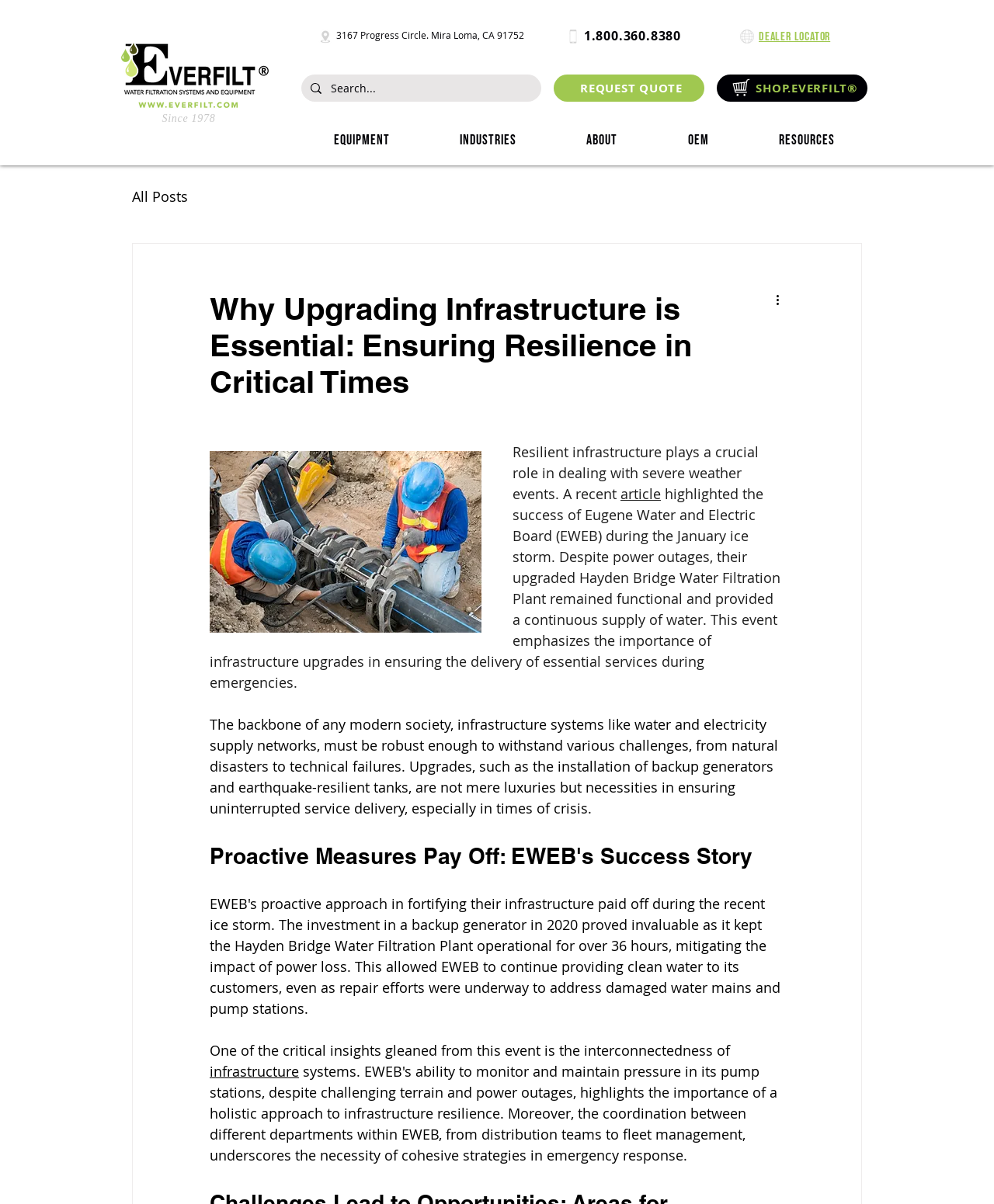Please provide a brief answer to the question using only one word or phrase: 
What is the address of the location?

3167 Progress Circle. Mira Loma, CA 91752